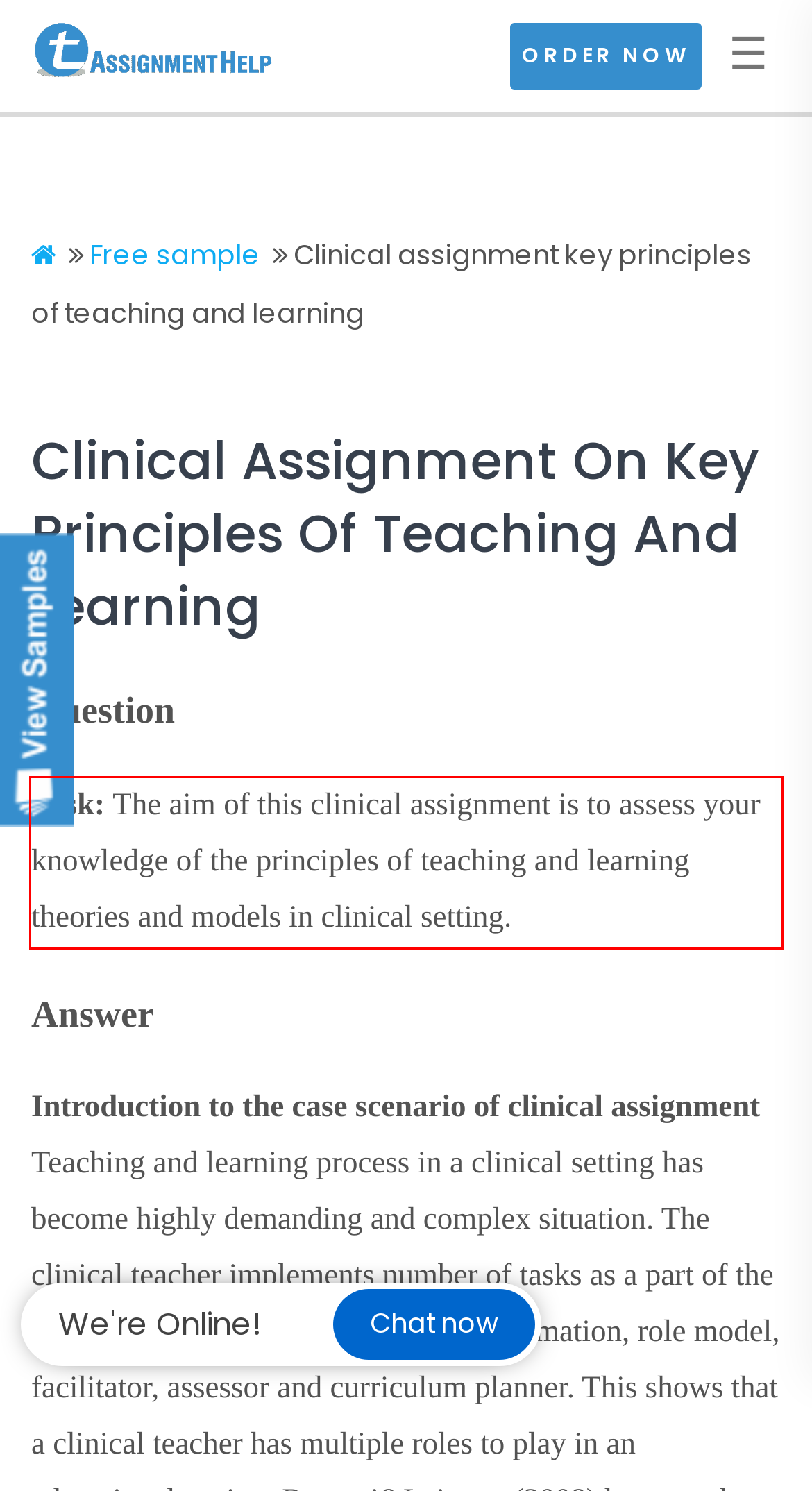Given a webpage screenshot with a red bounding box, perform OCR to read and deliver the text enclosed by the red bounding box.

Task: The aim of this clinical assignment is to assess your knowledge of the principles of teaching and learning theories and models in clinical setting.